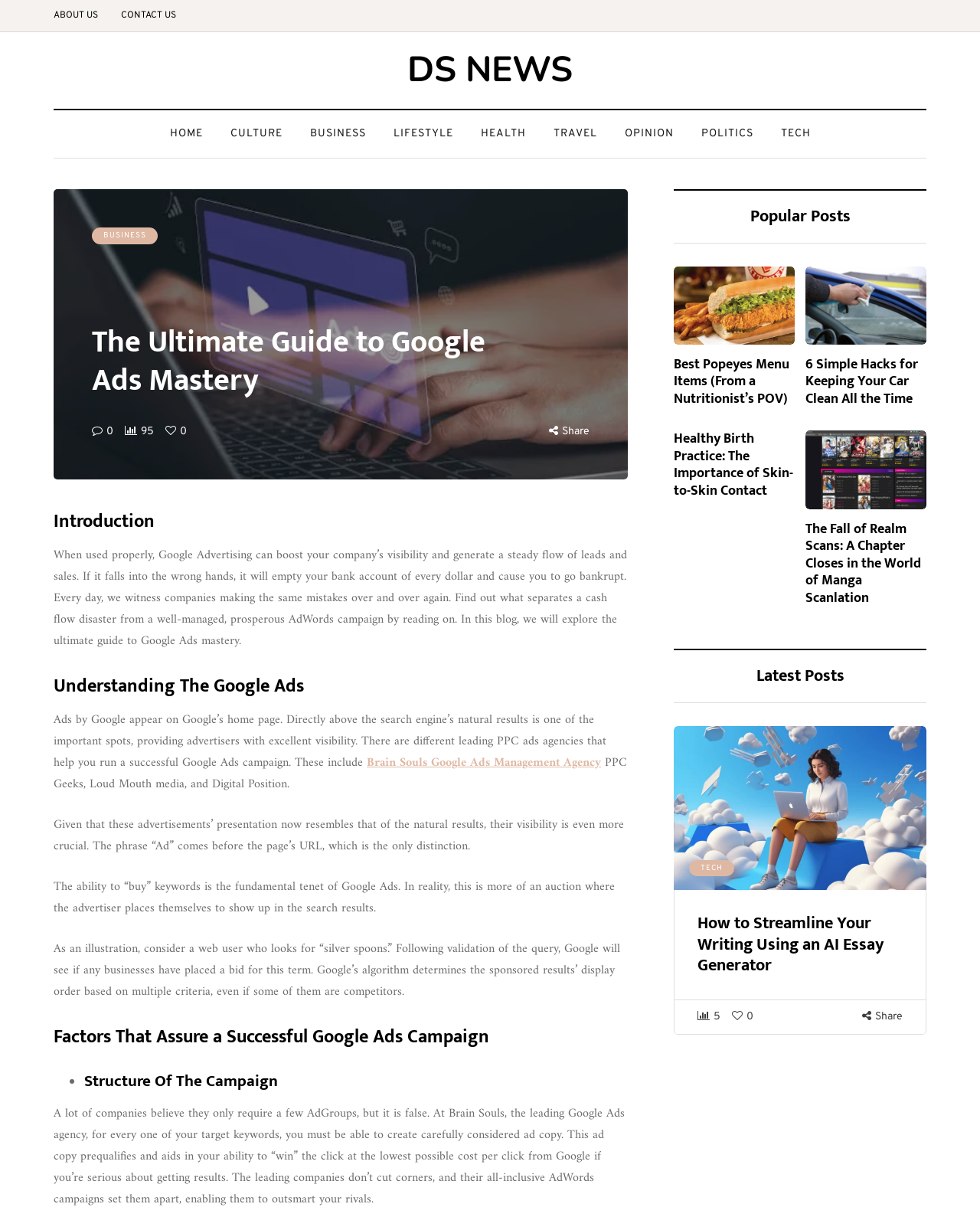Identify the bounding box coordinates for the UI element described as: "Tech".

[0.703, 0.699, 0.749, 0.712]